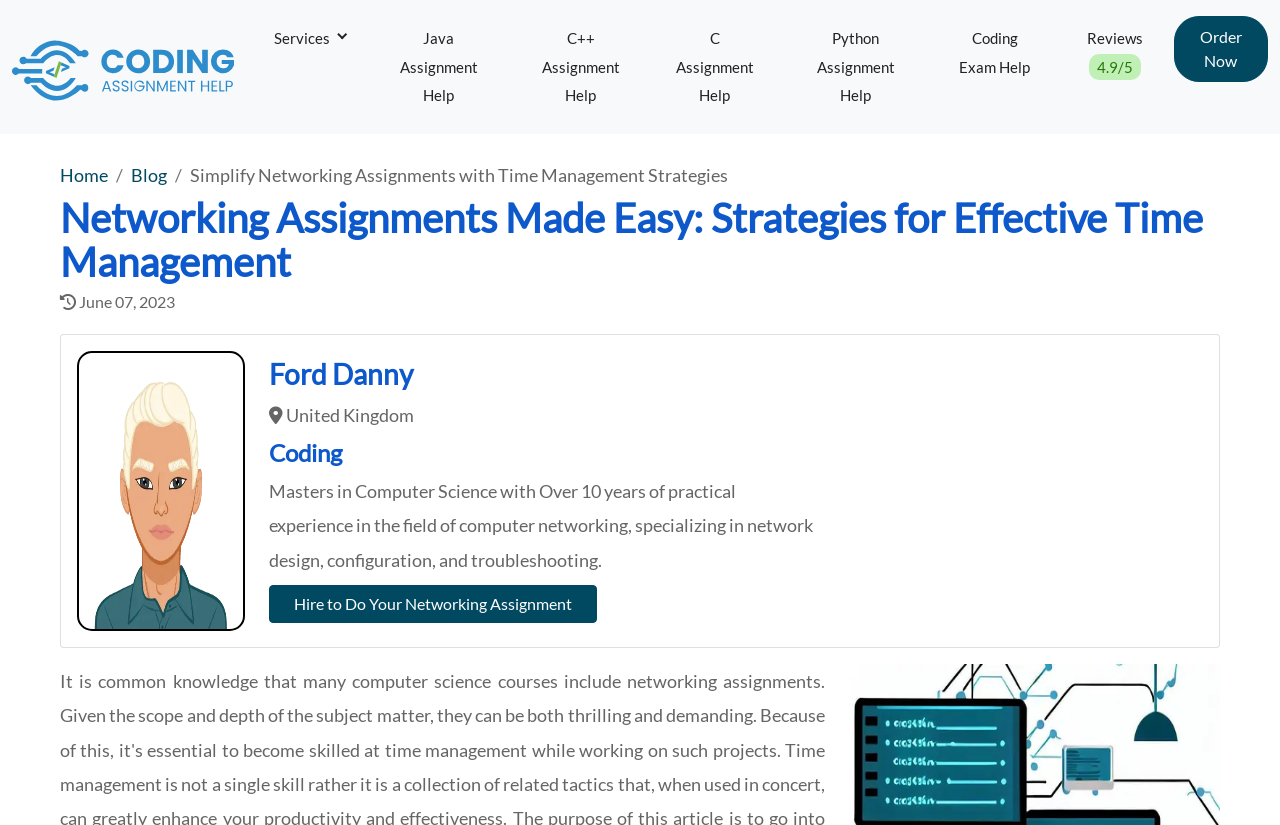Determine the bounding box coordinates for the area you should click to complete the following instruction: "Hire to Do Your Networking Assignment".

[0.21, 0.709, 0.466, 0.755]